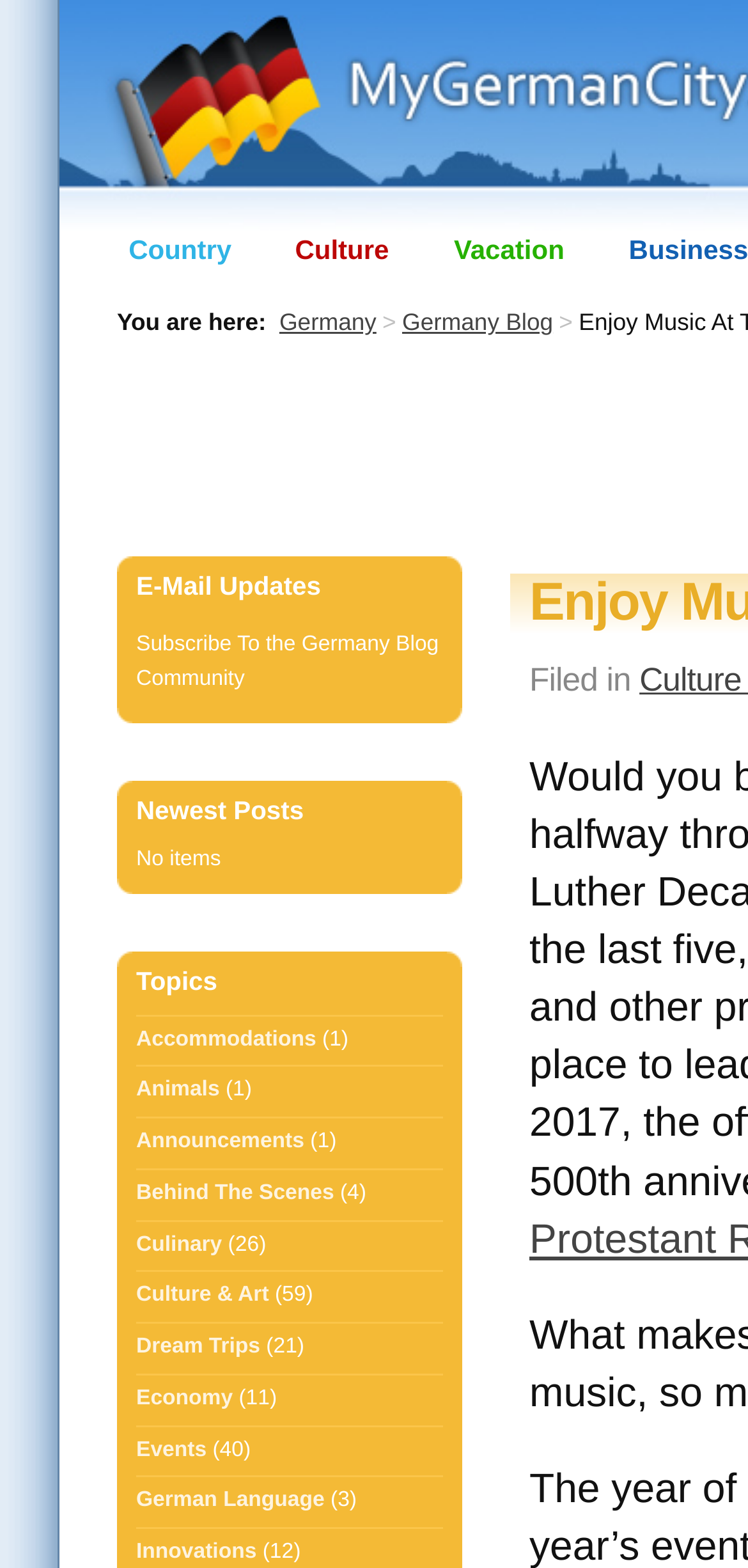Could you specify the bounding box coordinates for the clickable section to complete the following instruction: "Subscribe to the Germany Blog Community"?

[0.182, 0.404, 0.587, 0.44]